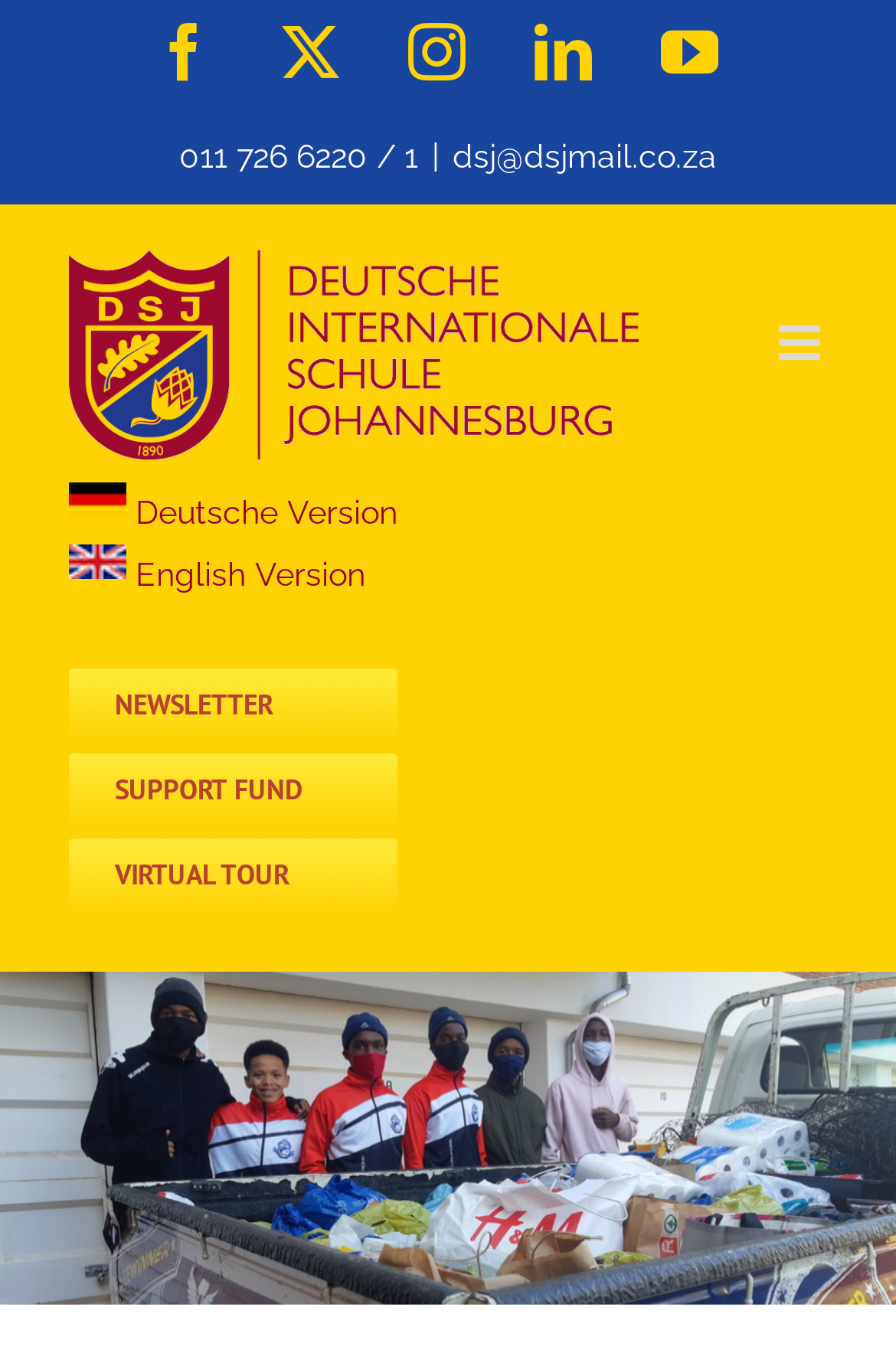Find the bounding box coordinates of the clickable region needed to perform the following instruction: "Open Facebook page". The coordinates should be provided as four float numbers between 0 and 1, i.e., [left, top, right, bottom].

[0.173, 0.017, 0.237, 0.059]